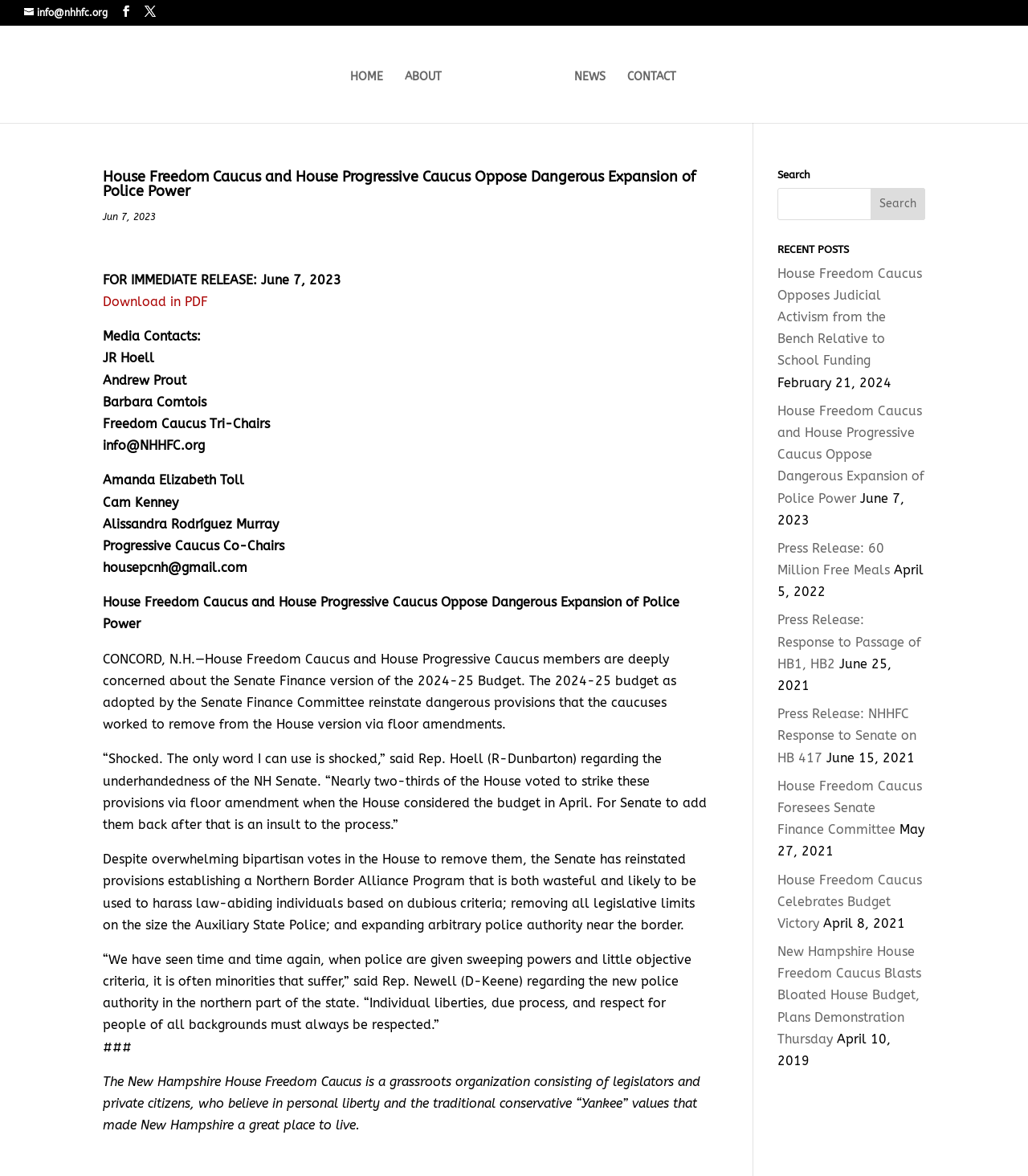How many media contacts are listed?
Answer briefly with a single word or phrase based on the image.

5